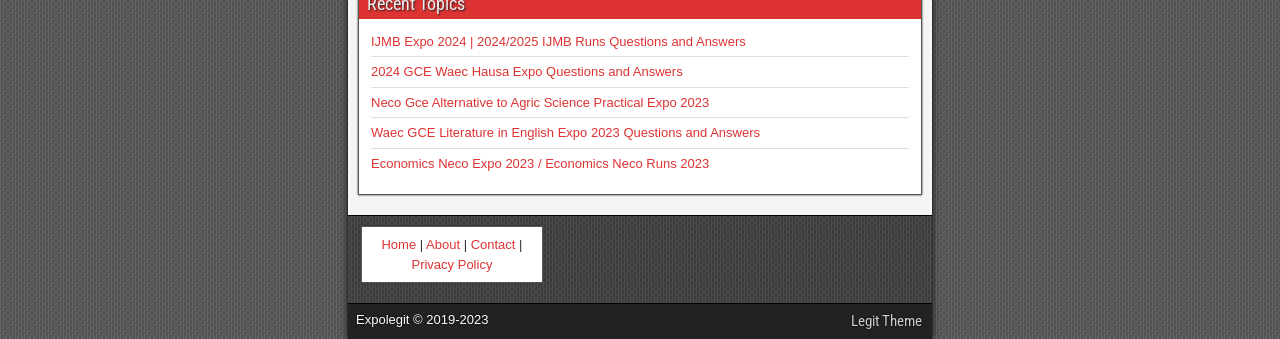Identify the bounding box coordinates for the region of the element that should be clicked to carry out the instruction: "Check Privacy Policy". The bounding box coordinates should be four float numbers between 0 and 1, i.e., [left, top, right, bottom].

[0.321, 0.757, 0.385, 0.801]